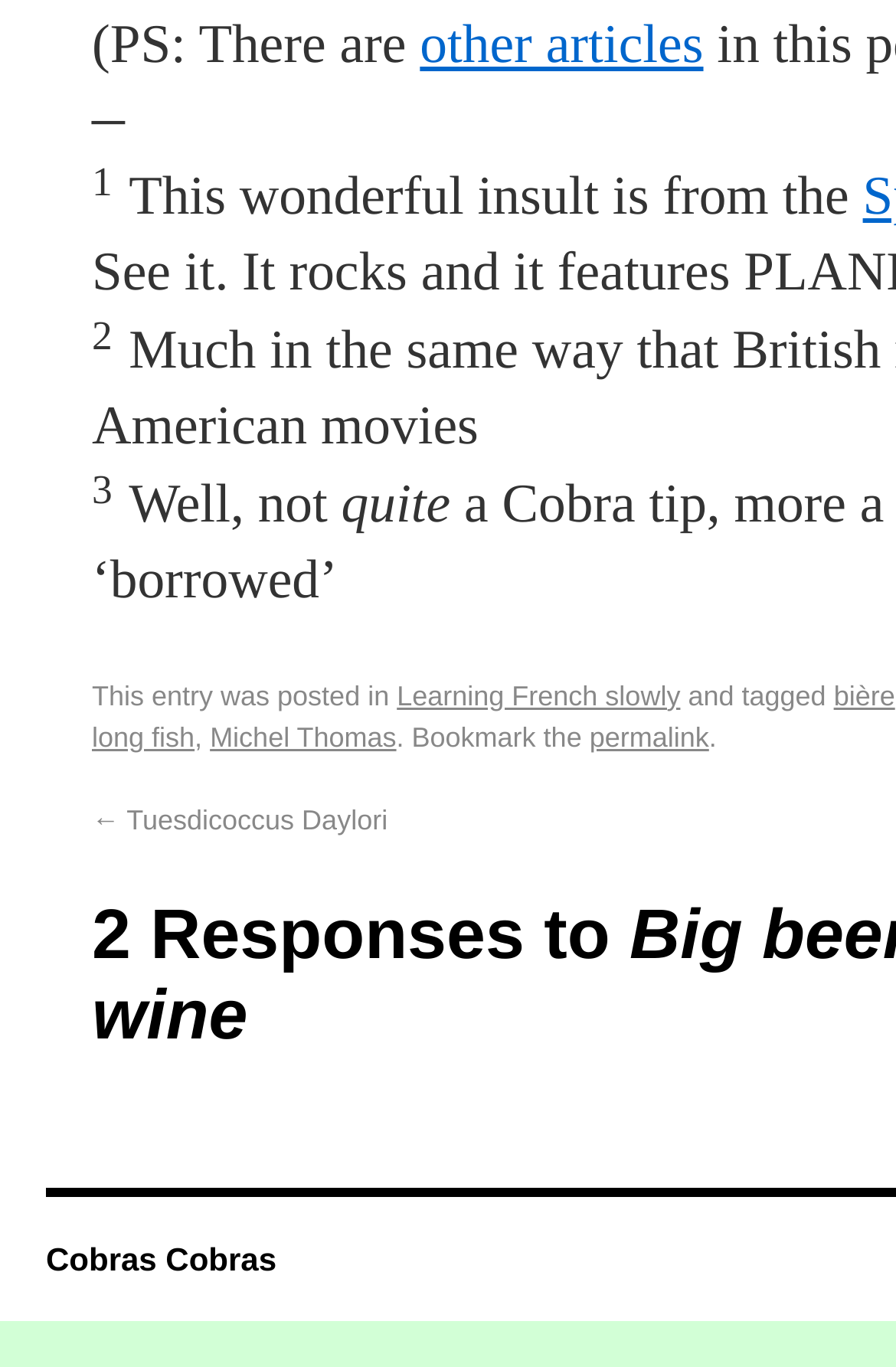Bounding box coordinates are specified in the format (top-left x, top-left y, bottom-right x, bottom-right y). All values are floating point numbers bounded between 0 and 1. Please provide the bounding box coordinate of the region this sentence describes: Michel Thomas

[0.234, 0.527, 0.442, 0.551]